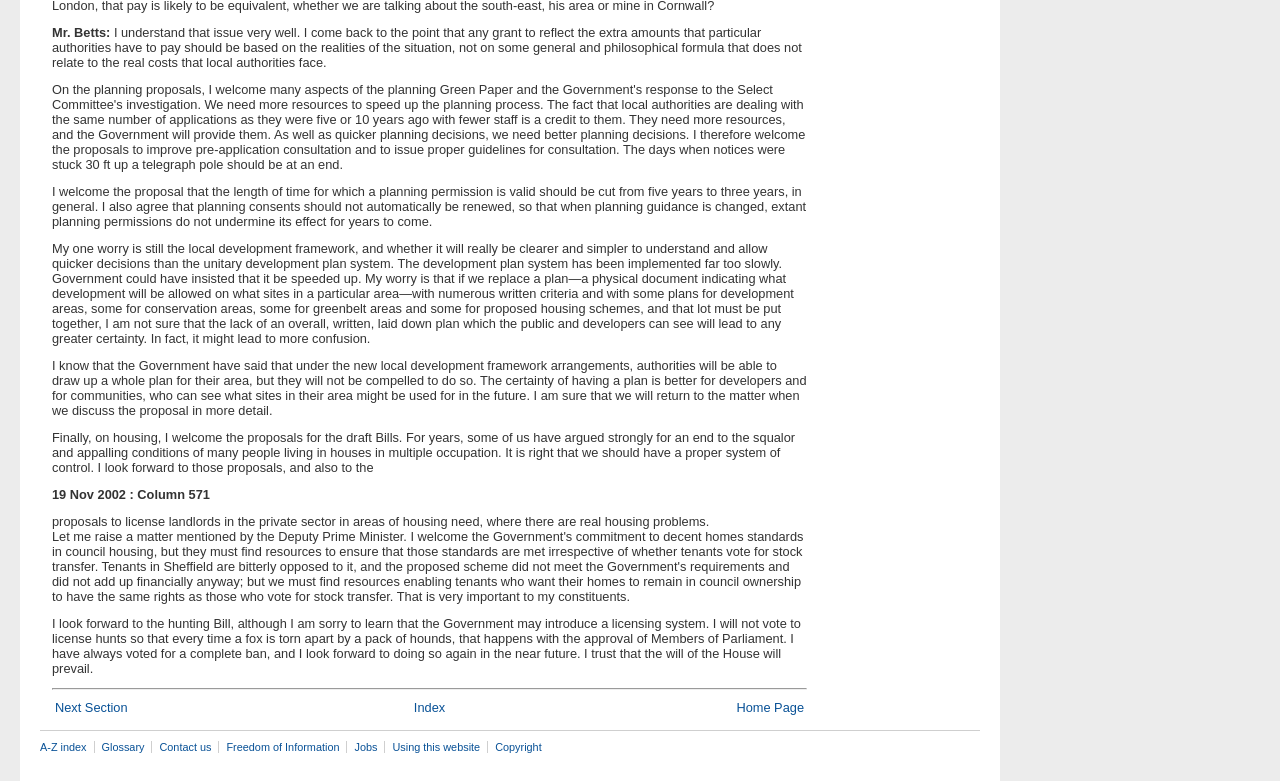Using the description: "Glossary", identify the bounding box of the corresponding UI element in the screenshot.

[0.074, 0.949, 0.118, 0.964]